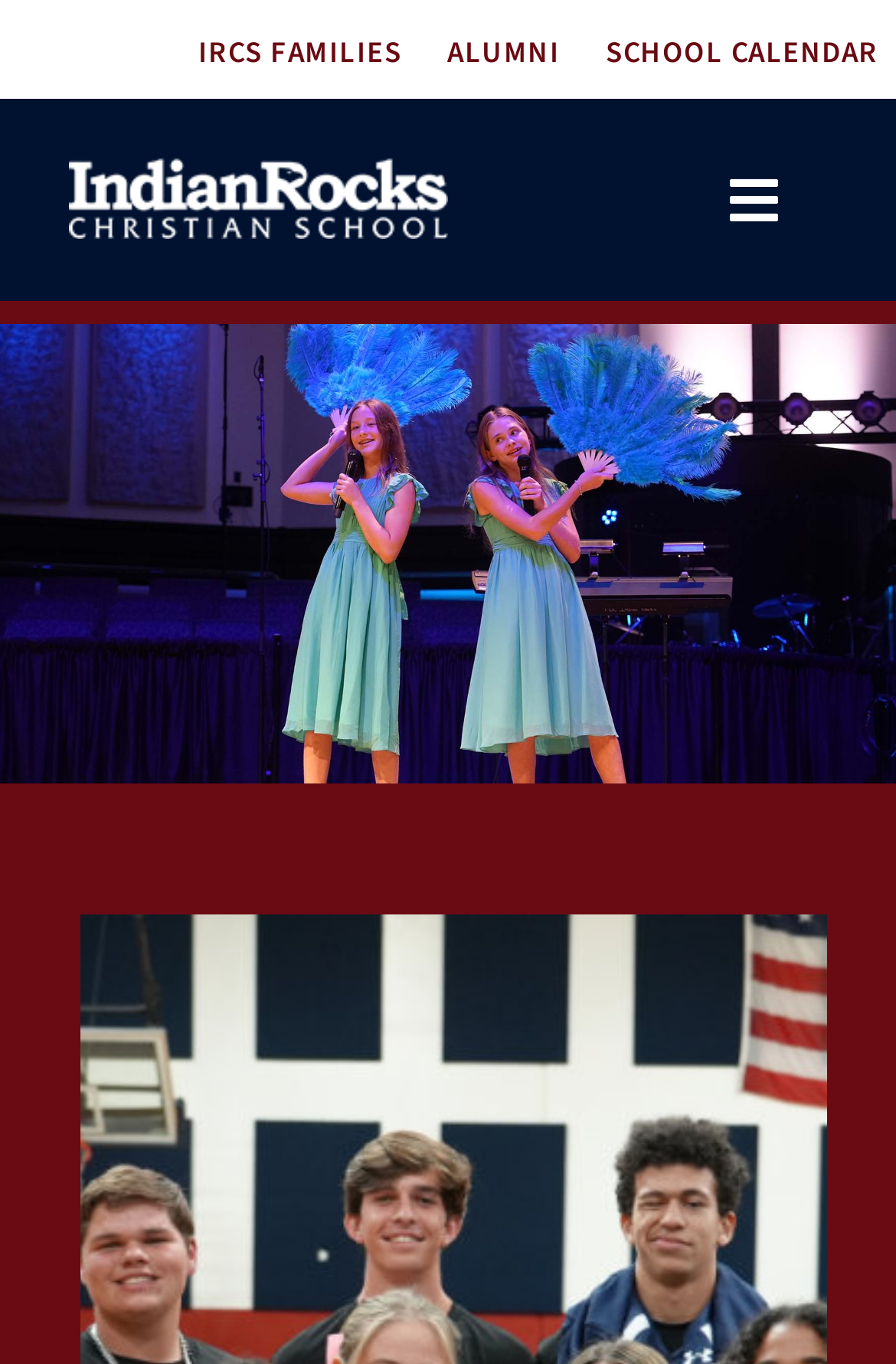Please identify the bounding box coordinates of the region to click in order to complete the task: "View the SCHOOL CALENDAR". The coordinates must be four float numbers between 0 and 1, specified as [left, top, right, bottom].

[0.676, 0.017, 0.98, 0.067]